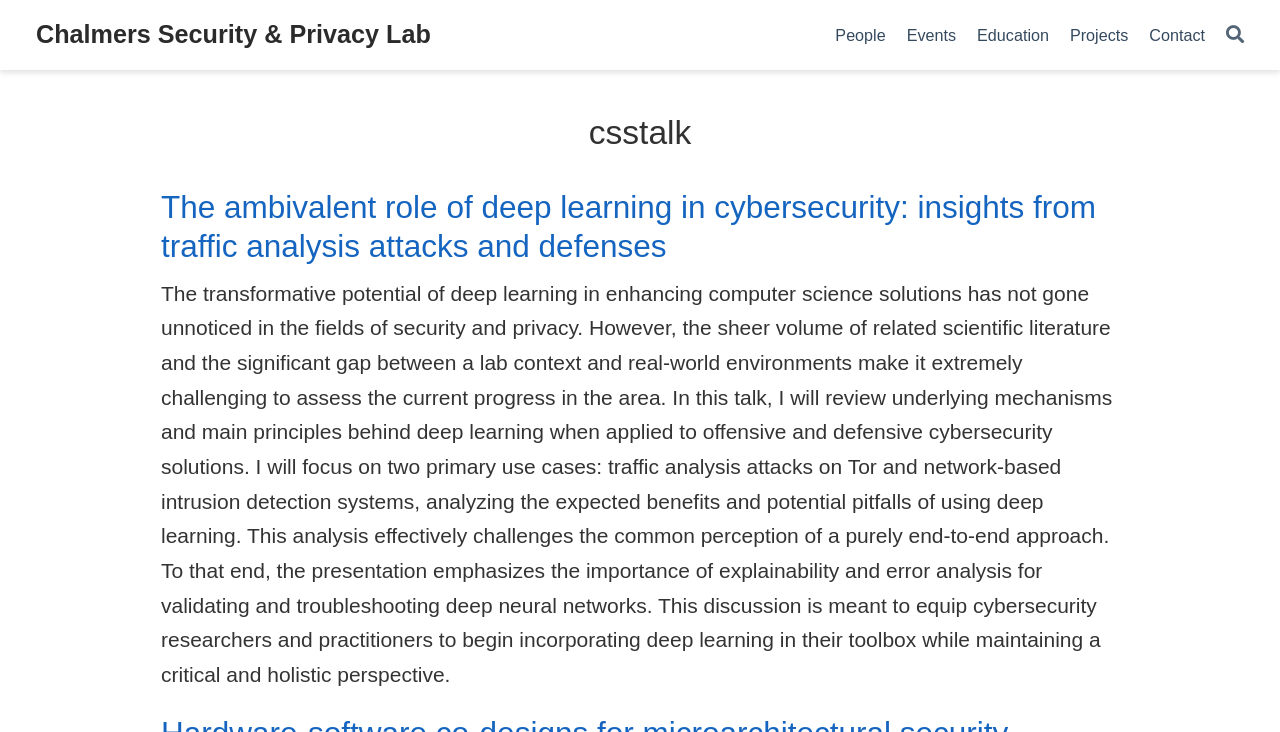Select the bounding box coordinates of the element I need to click to carry out the following instruction: "go to Chalmers Security & Privacy Lab homepage".

[0.028, 0.019, 0.337, 0.076]